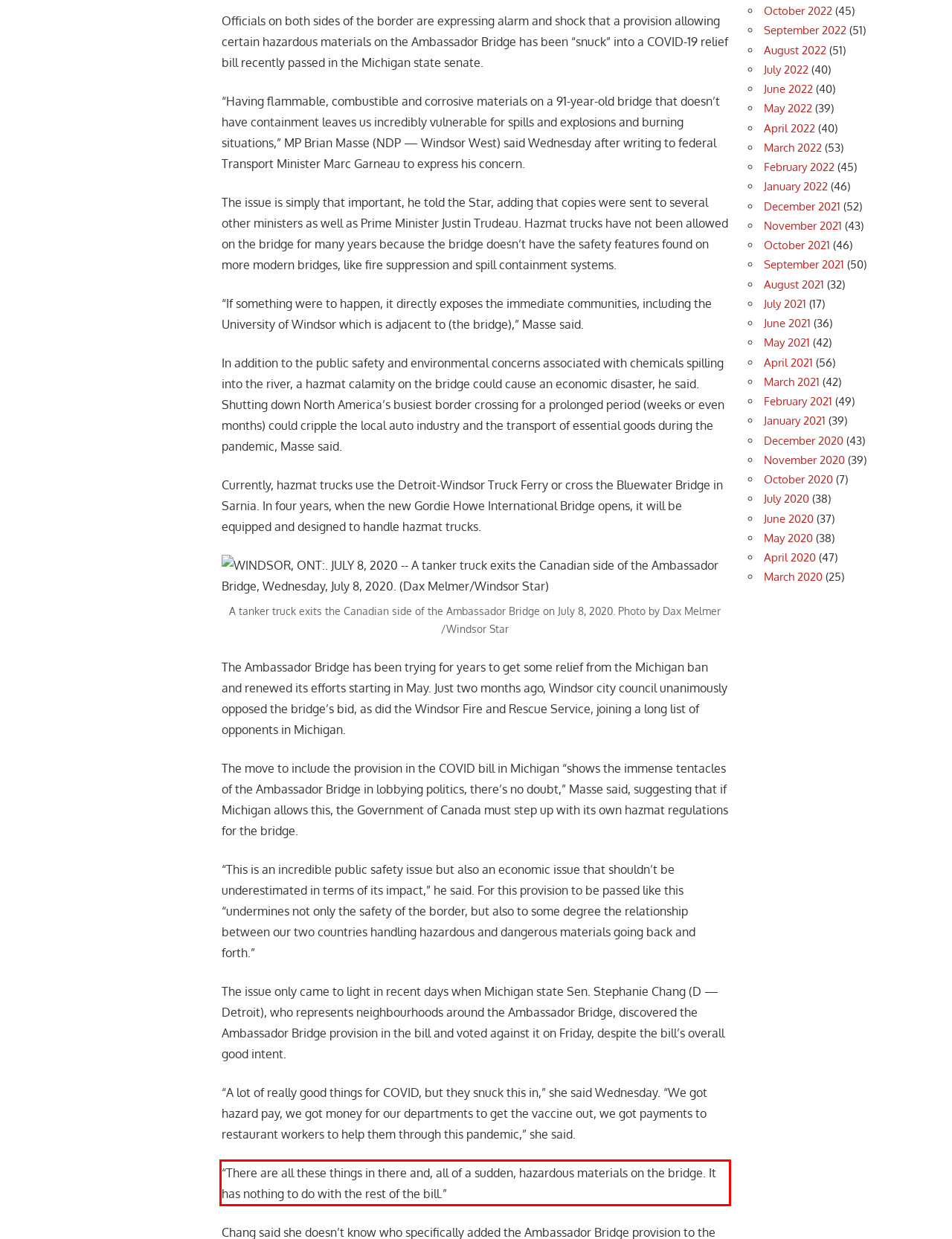You have a screenshot of a webpage with a red bounding box. Identify and extract the text content located inside the red bounding box.

“There are all these things in there and, all of a sudden, hazardous materials on the bridge. It has nothing to do with the rest of the bill.”